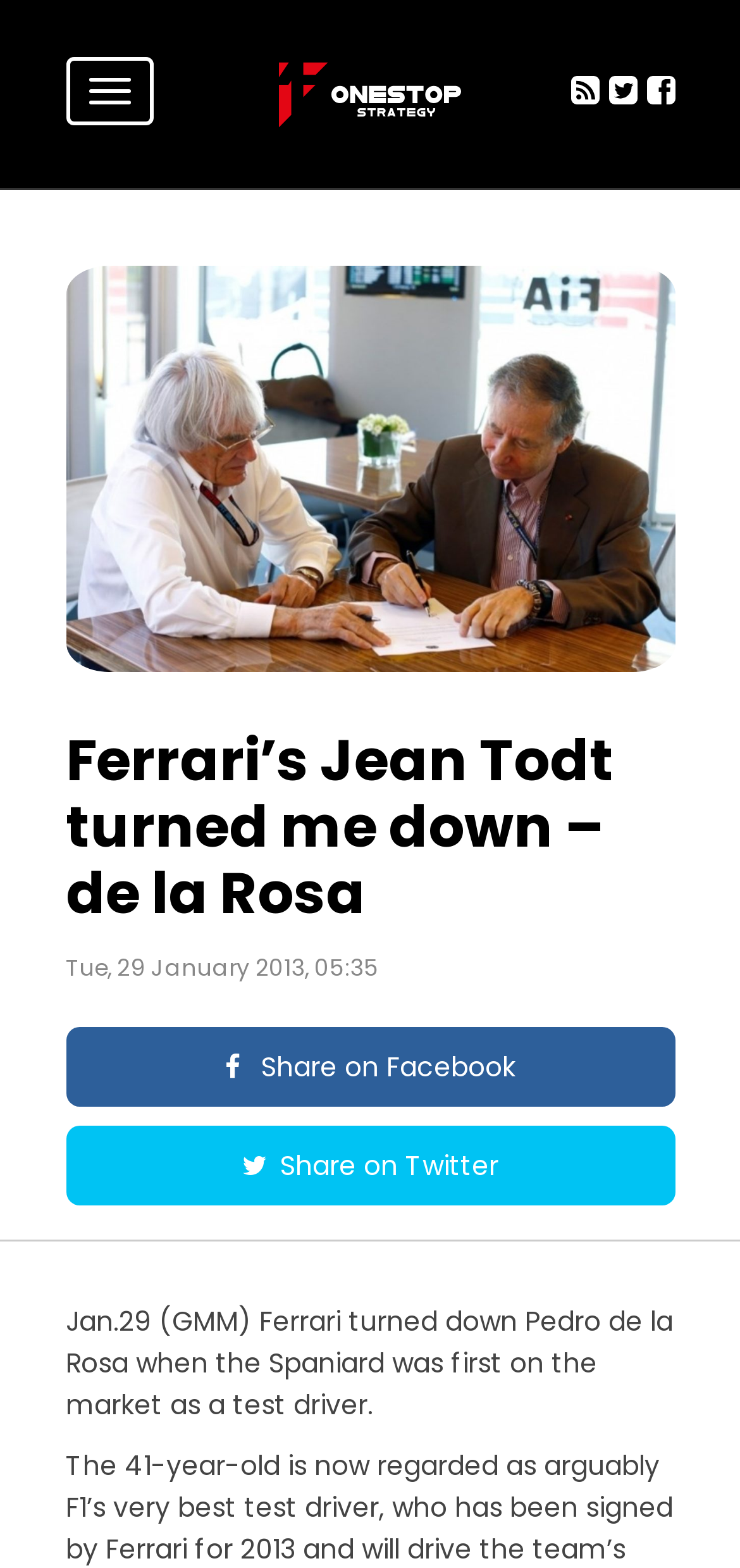Provide a thorough description of the webpage's content and layout.

The webpage appears to be a news article or blog post about Ferrari and Pedro de la Rosa. At the top left of the page, there is a button labeled "Toggle navigation" and a series of links, likely representing navigation or menu options. 

Below these navigation elements, there is a prominent heading that reads "Ferrari’s Jean Todt turned me down – de la Rosa". This heading spans almost the entire width of the page. 

Underneath the heading, there is a timestamp indicating that the article was published on Tuesday, 29 January 2013, at 05:35. 

Further down, there are two social media sharing links, one for Facebook and one for Twitter, which are aligned to the left side of the page. 

The main content of the article is a short paragraph that summarizes the story, stating that Ferrari turned down Pedro de la Rosa when he was first available as a test driver. This paragraph is positioned below the timestamp and social media links, and it occupies a significant portion of the page's width.